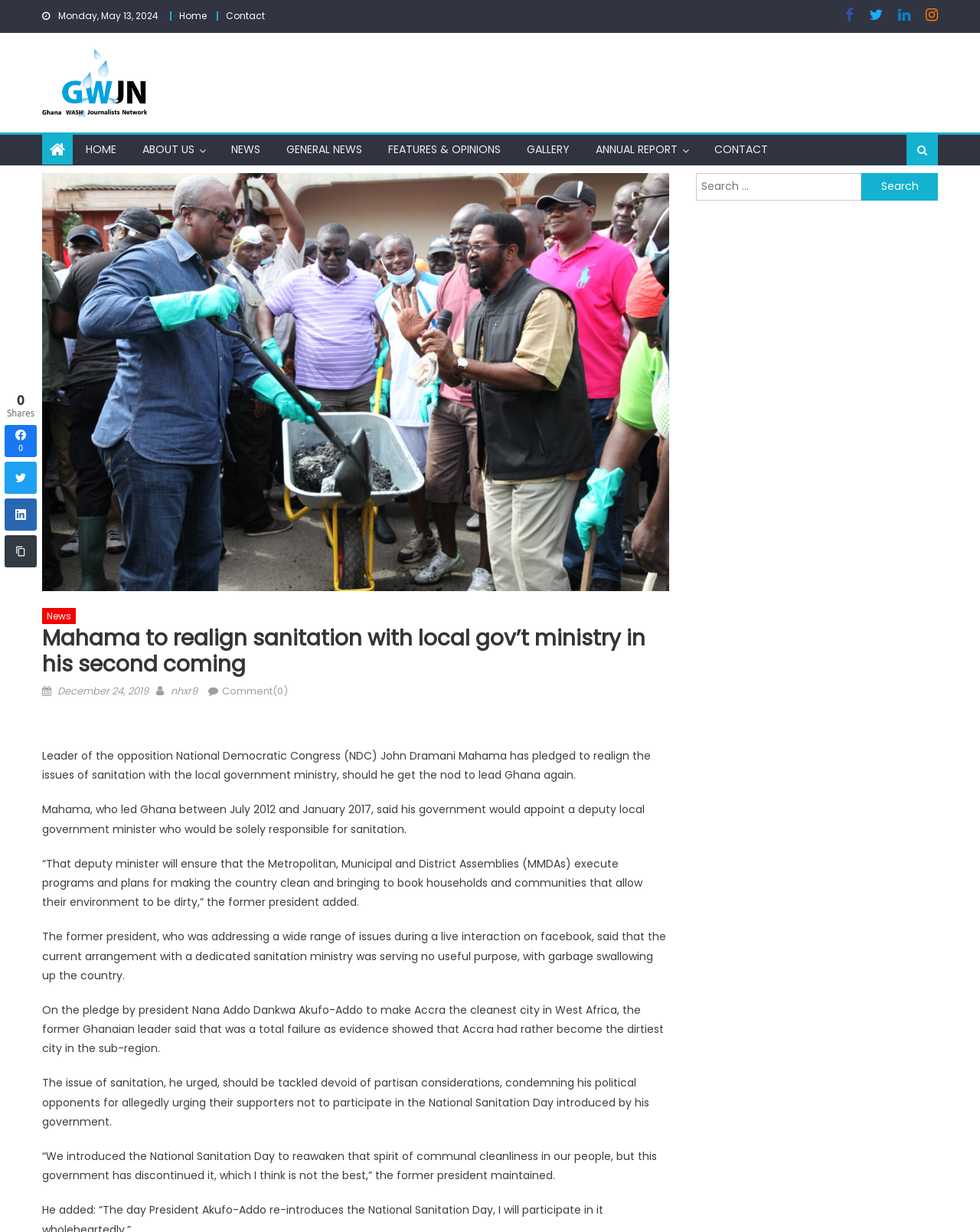Determine the main heading of the webpage and generate its text.

Mahama to realign sanitation with local gov’t ministry in his second coming